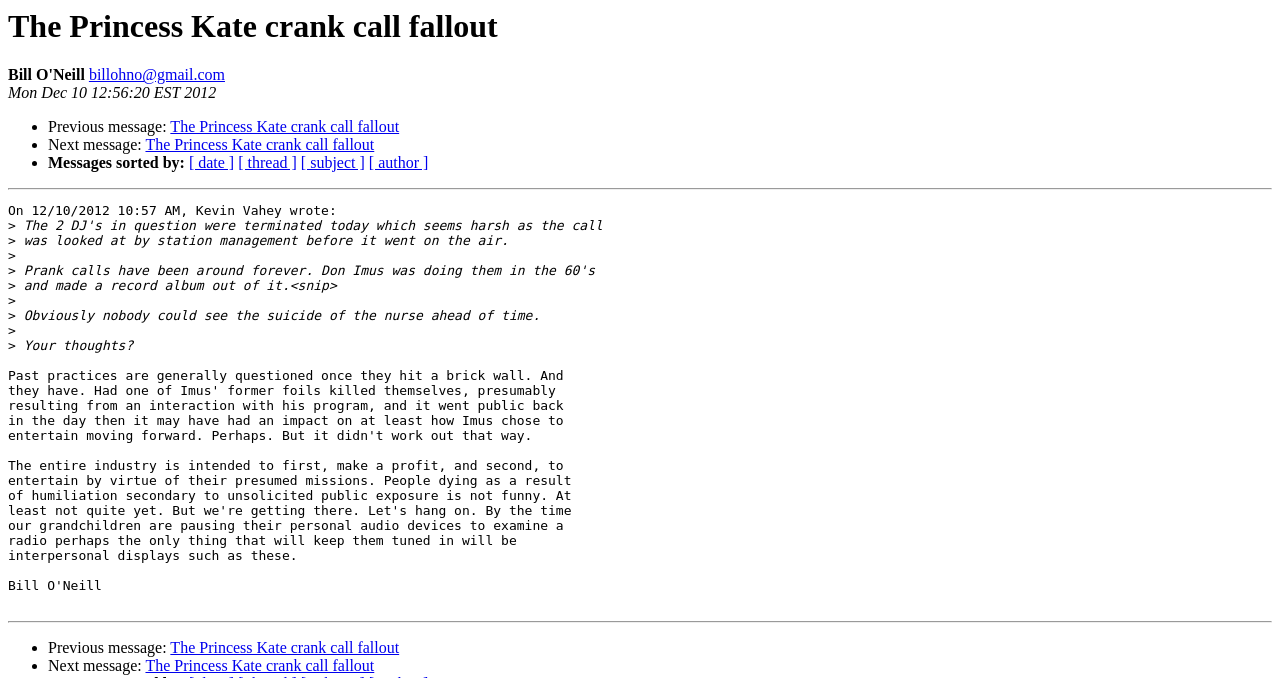Based on the element description: "Regras do Jogo", identify the UI element and provide its bounding box coordinates. Use four float numbers between 0 and 1, [left, top, right, bottom].

None